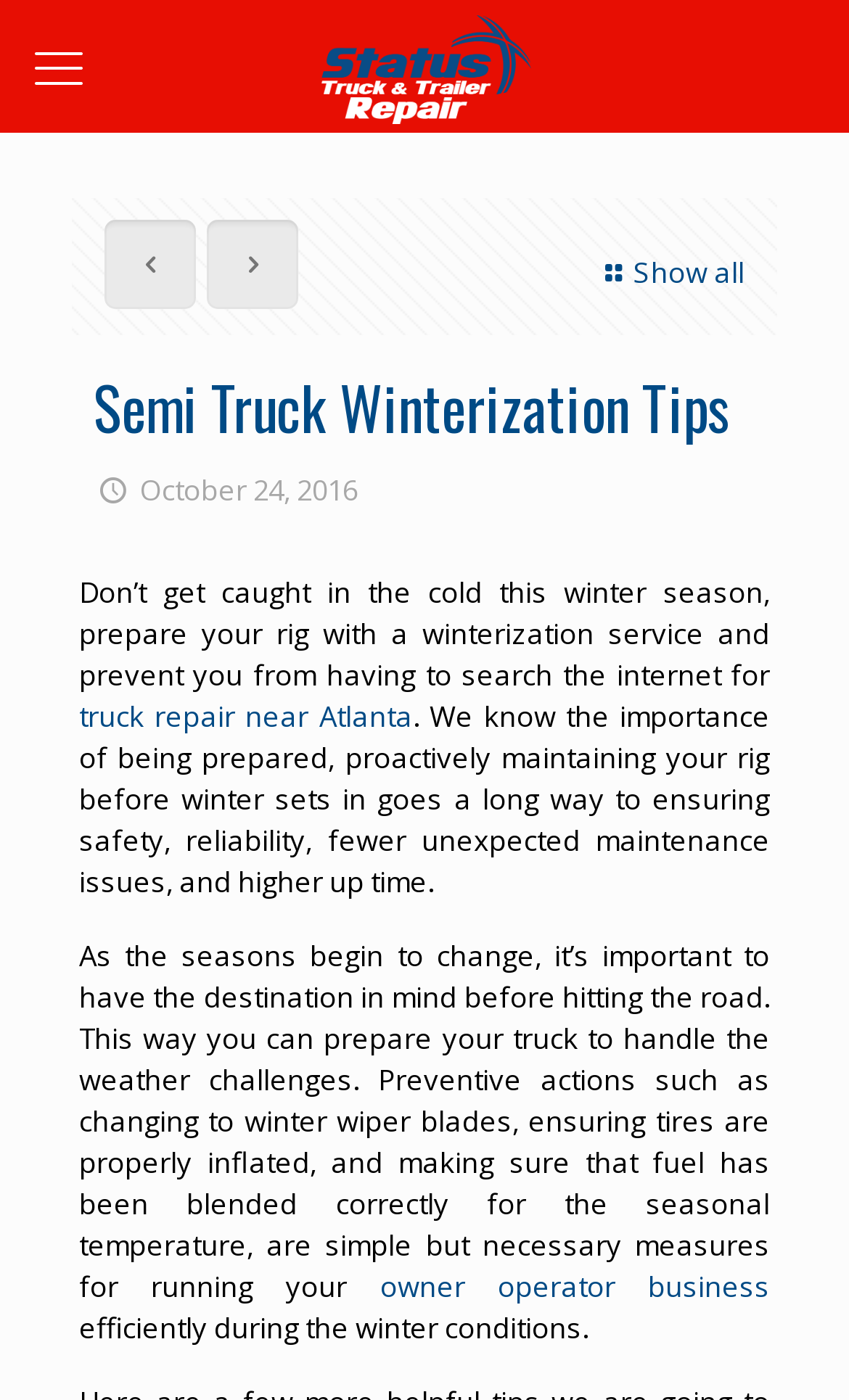What is the location mentioned in the article for truck repair?
Refer to the image and answer the question using a single word or phrase.

Atlanta